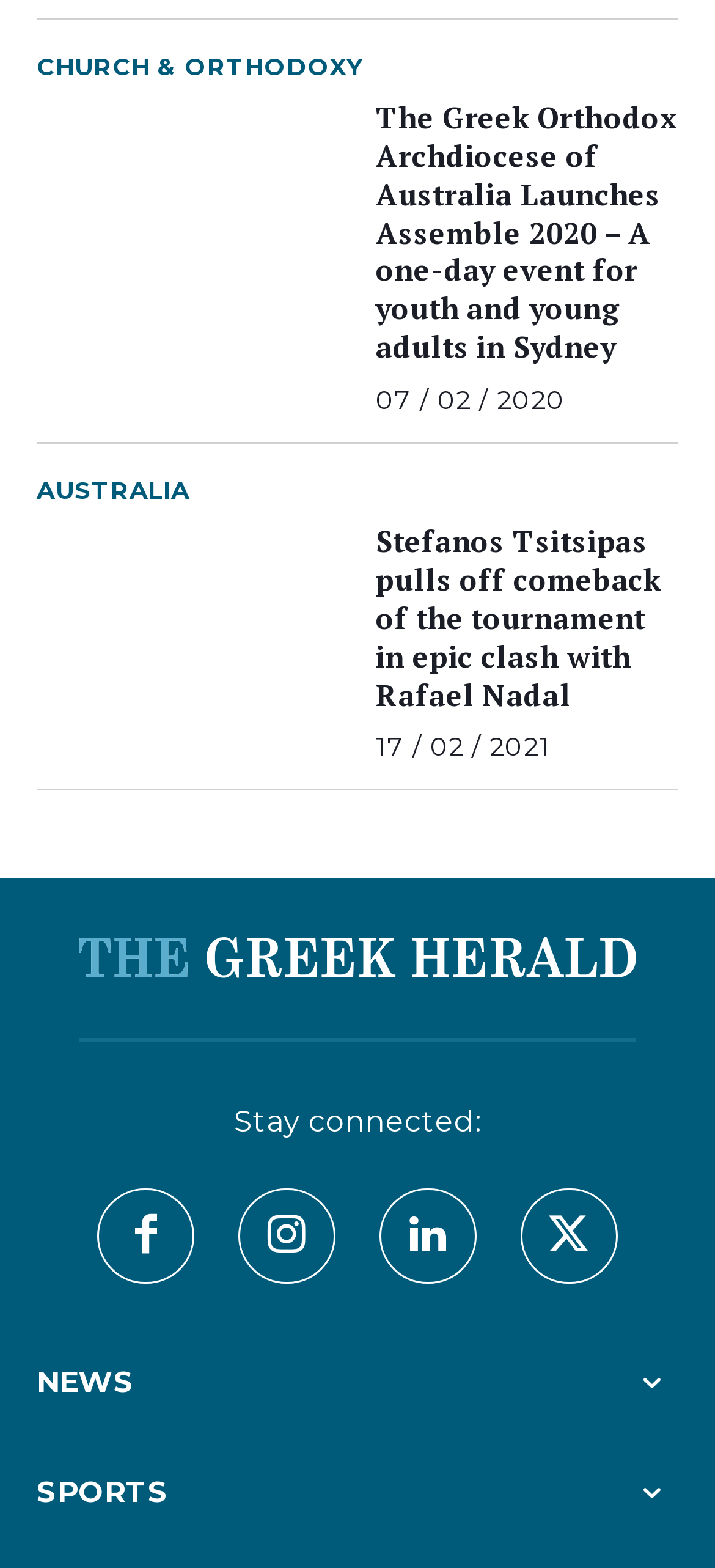Identify the bounding box coordinates for the element you need to click to achieve the following task: "View the article about Stefanos Tsitsipas". The coordinates must be four float values ranging from 0 to 1, formatted as [left, top, right, bottom].

[0.526, 0.334, 0.949, 0.455]